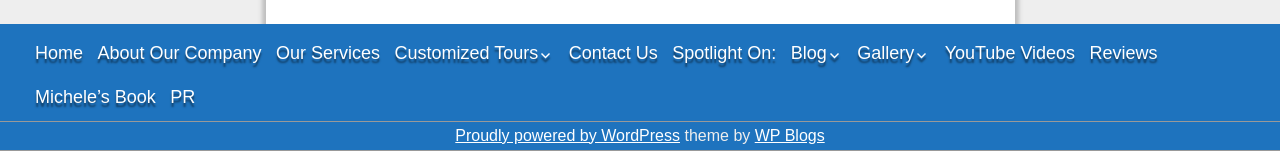What is the theme of the webpage?
Use the image to answer the question with a single word or phrase.

Travel